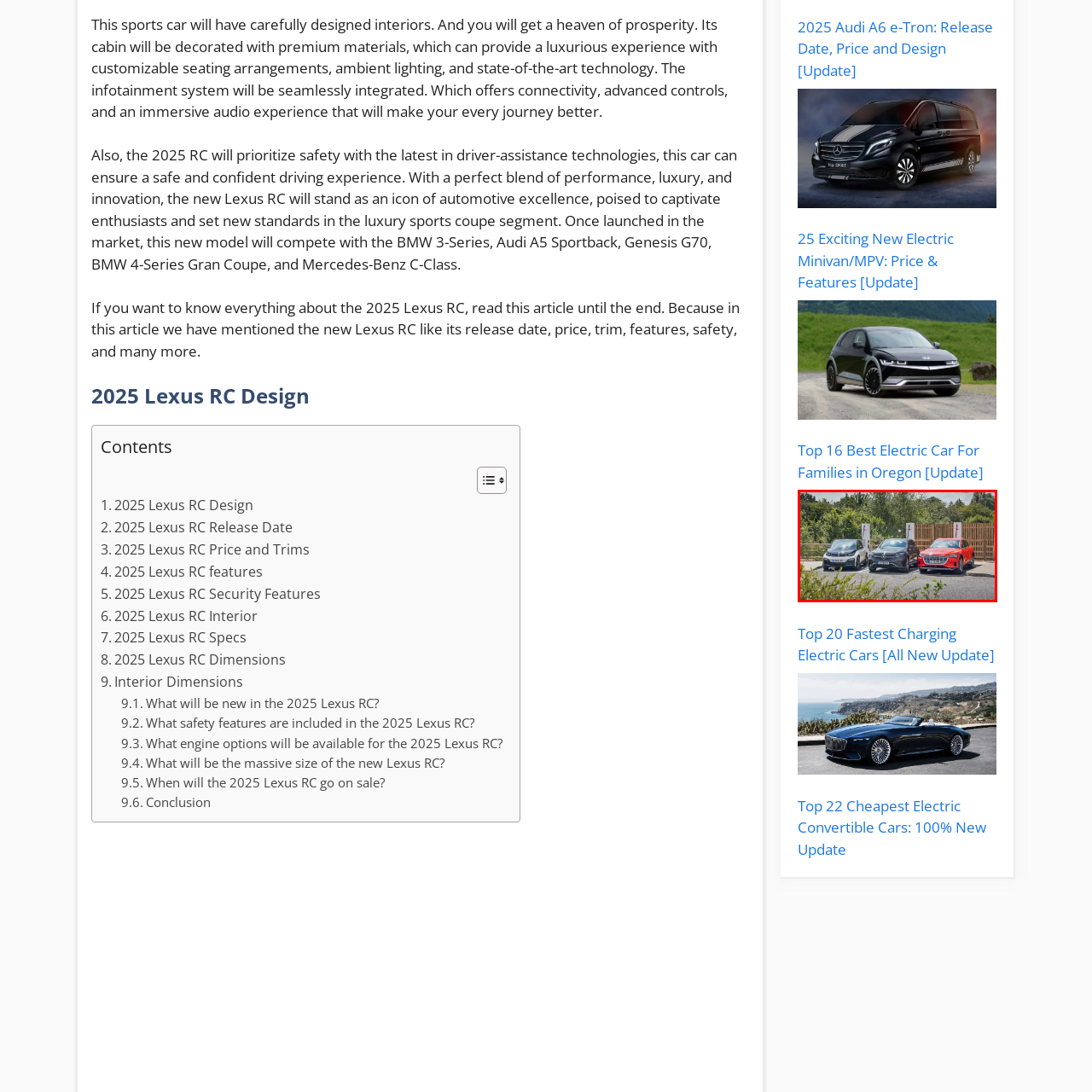Refer to the image enclosed in the red bounding box, then answer the following question in a single word or phrase: What is the background of the image?

Lush greenery and a wooden fence